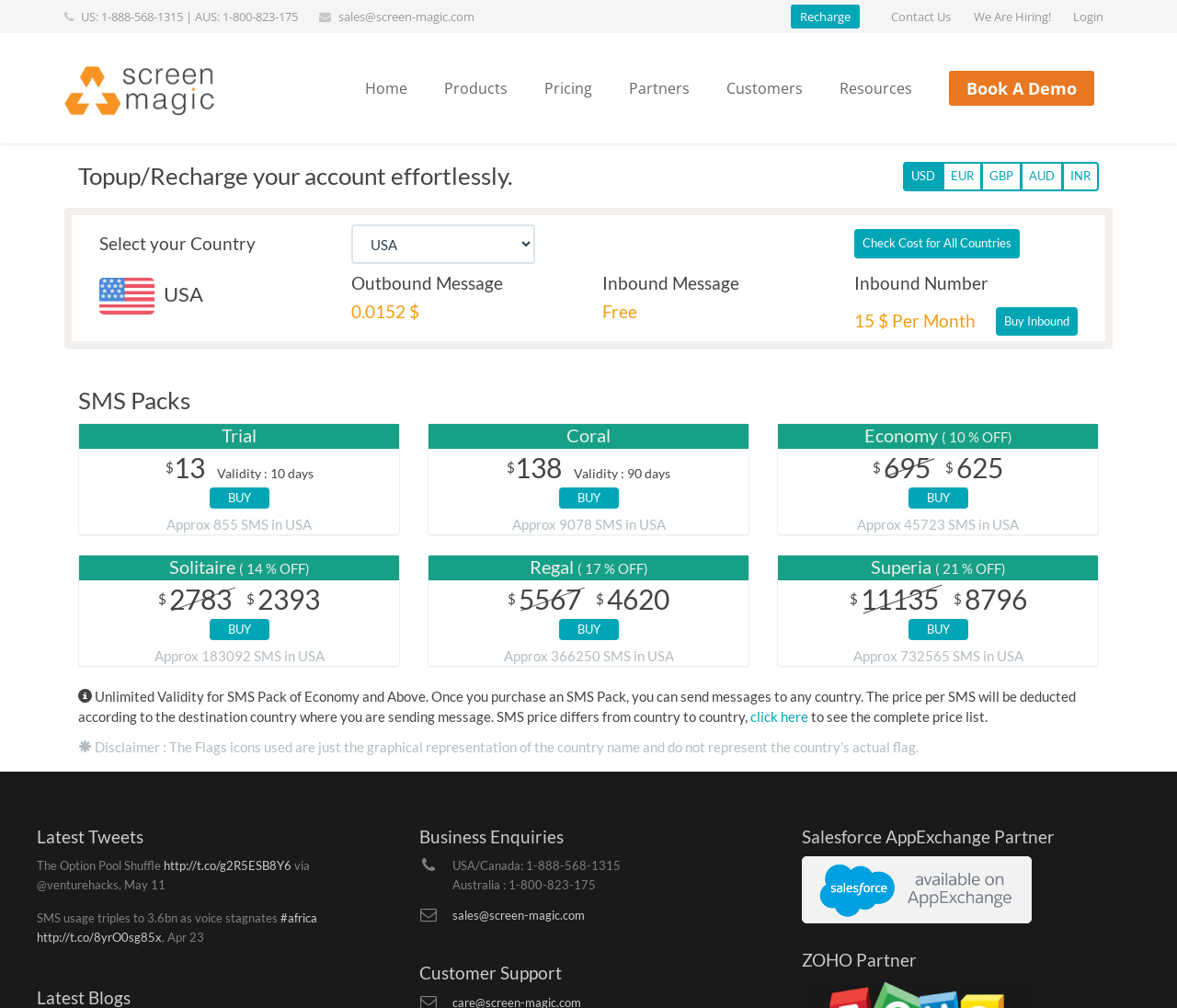Pinpoint the bounding box coordinates of the clickable element needed to complete the instruction: "Buy the 'Trial' SMS pack". The coordinates should be provided as four float numbers between 0 and 1: [left, top, right, bottom].

[0.178, 0.484, 0.229, 0.504]